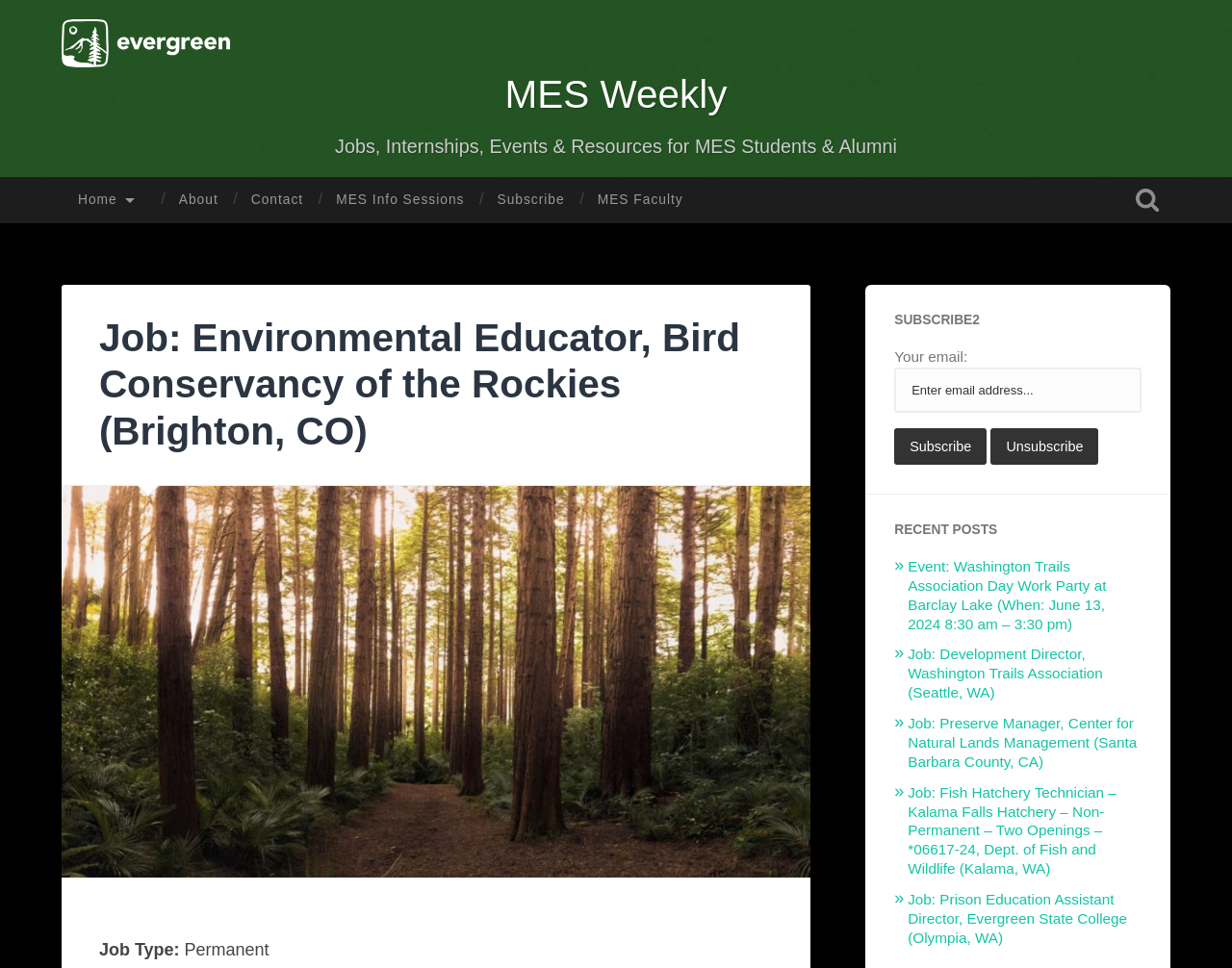What is the job type of the described job?
Refer to the image and respond with a one-word or short-phrase answer.

Permanent